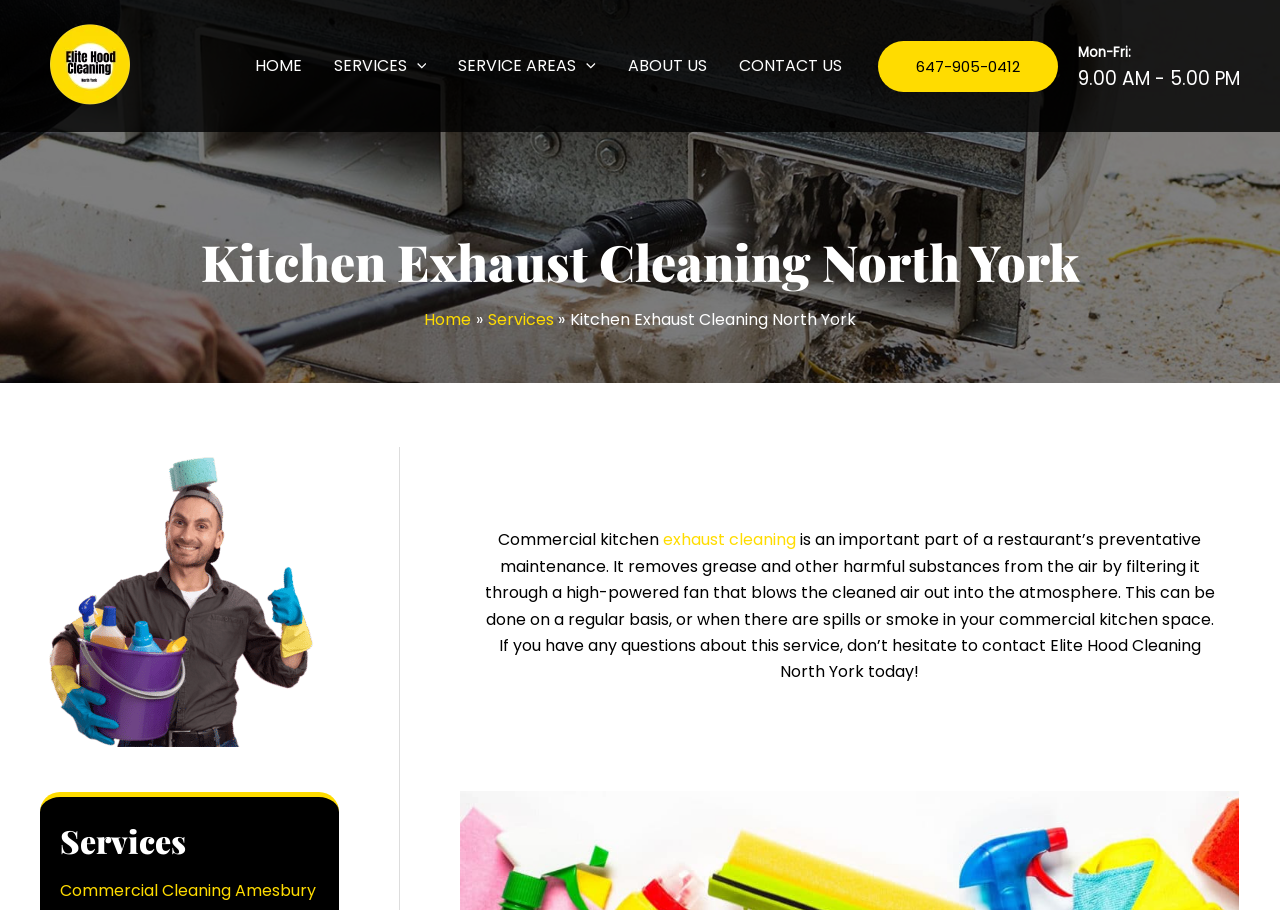Locate the bounding box coordinates of the area that needs to be clicked to fulfill the following instruction: "Click the 'HOME' link". The coordinates should be in the format of four float numbers between 0 and 1, namely [left, top, right, bottom].

[0.187, 0.04, 0.248, 0.105]